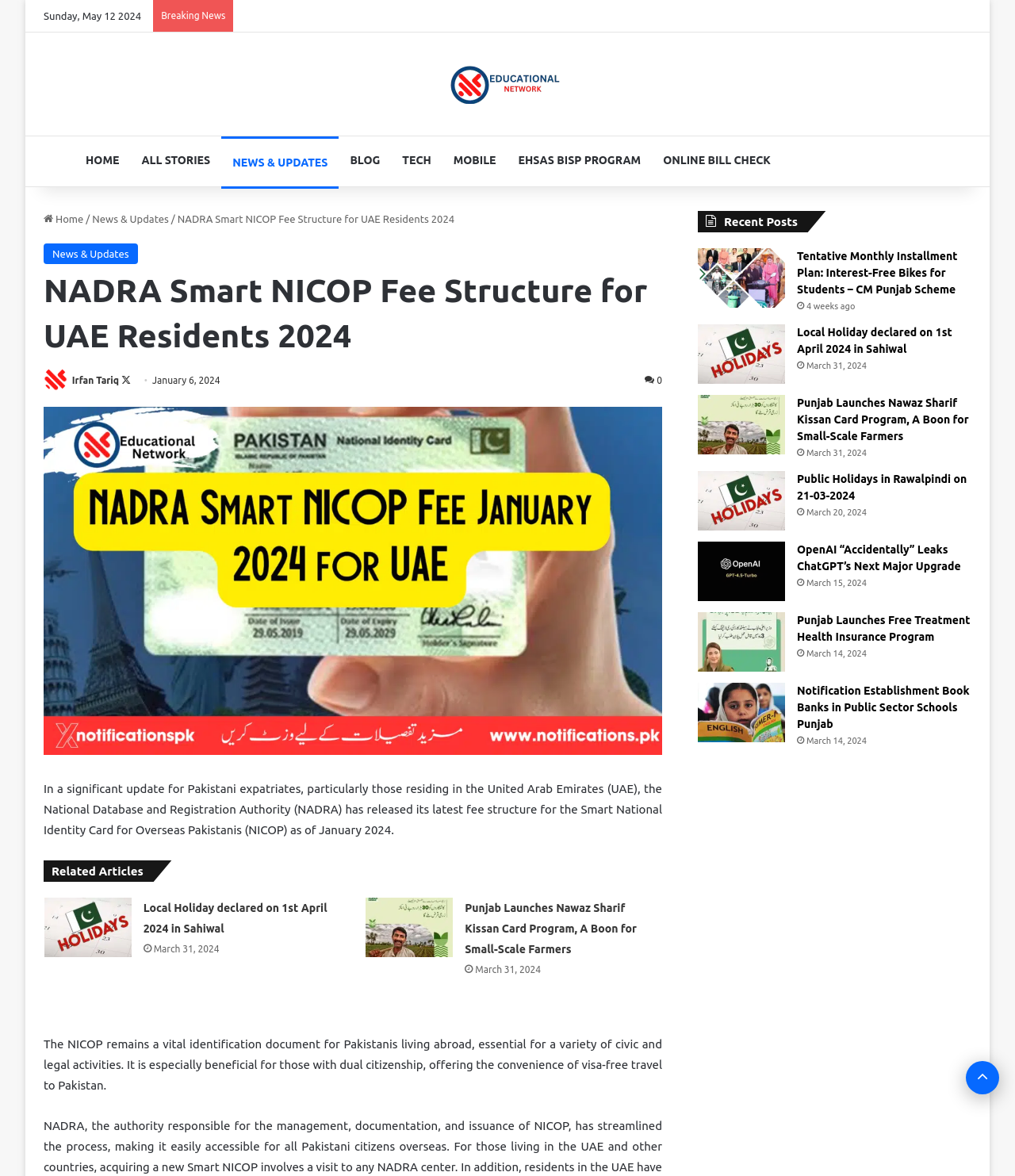What is the date of the article about Local Holiday declared on 1st April 2024 in Sahiwal?
Provide an in-depth answer to the question, covering all aspects.

The webpage shows a link 'Local Holiday declared on 1st April 2024 in Sahiwal' with a date 'March 31, 2024', indicating that the article was published on March 31, 2024.